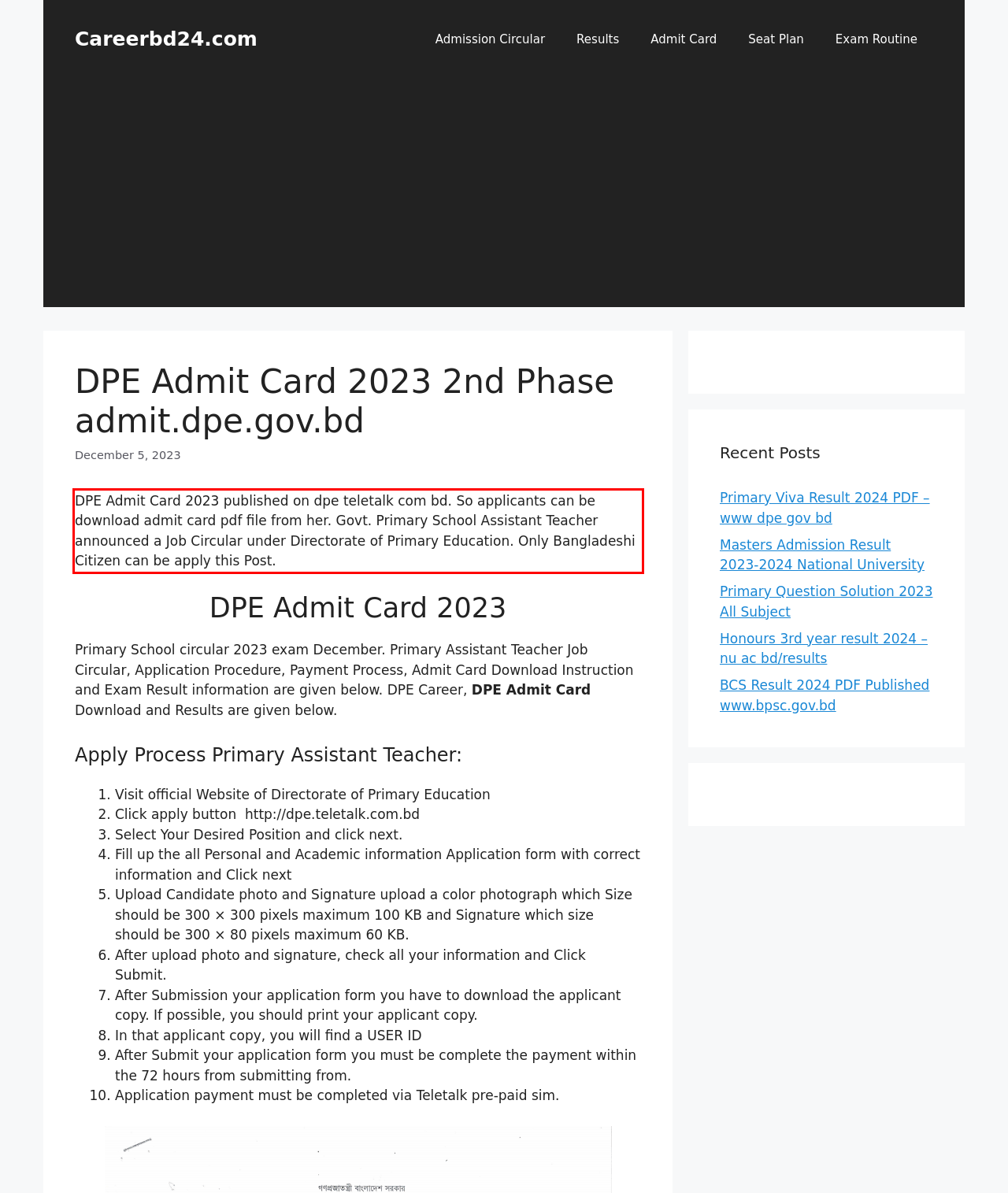Look at the webpage screenshot and recognize the text inside the red bounding box.

DPE Admit Card 2023 published on dpe teletalk com bd. So applicants can be download admit card pdf file from her. Govt. Primary School Assistant Teacher announced a Job Circular under Directorate of Primary Education. Only Bangladeshi Citizen can be apply this Post.